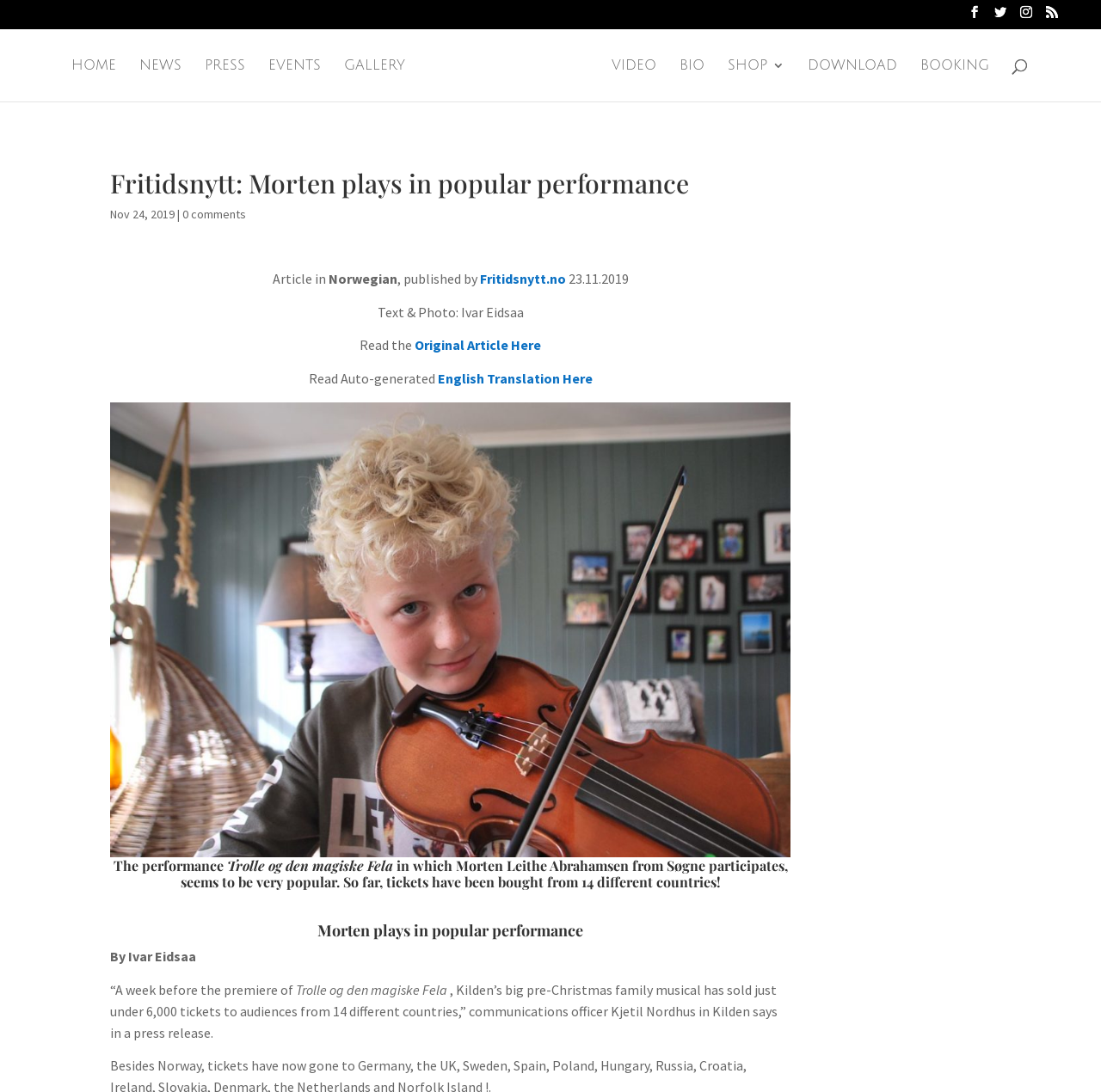Answer the question with a brief word or phrase:
Is there a search box on the webpage?

Yes